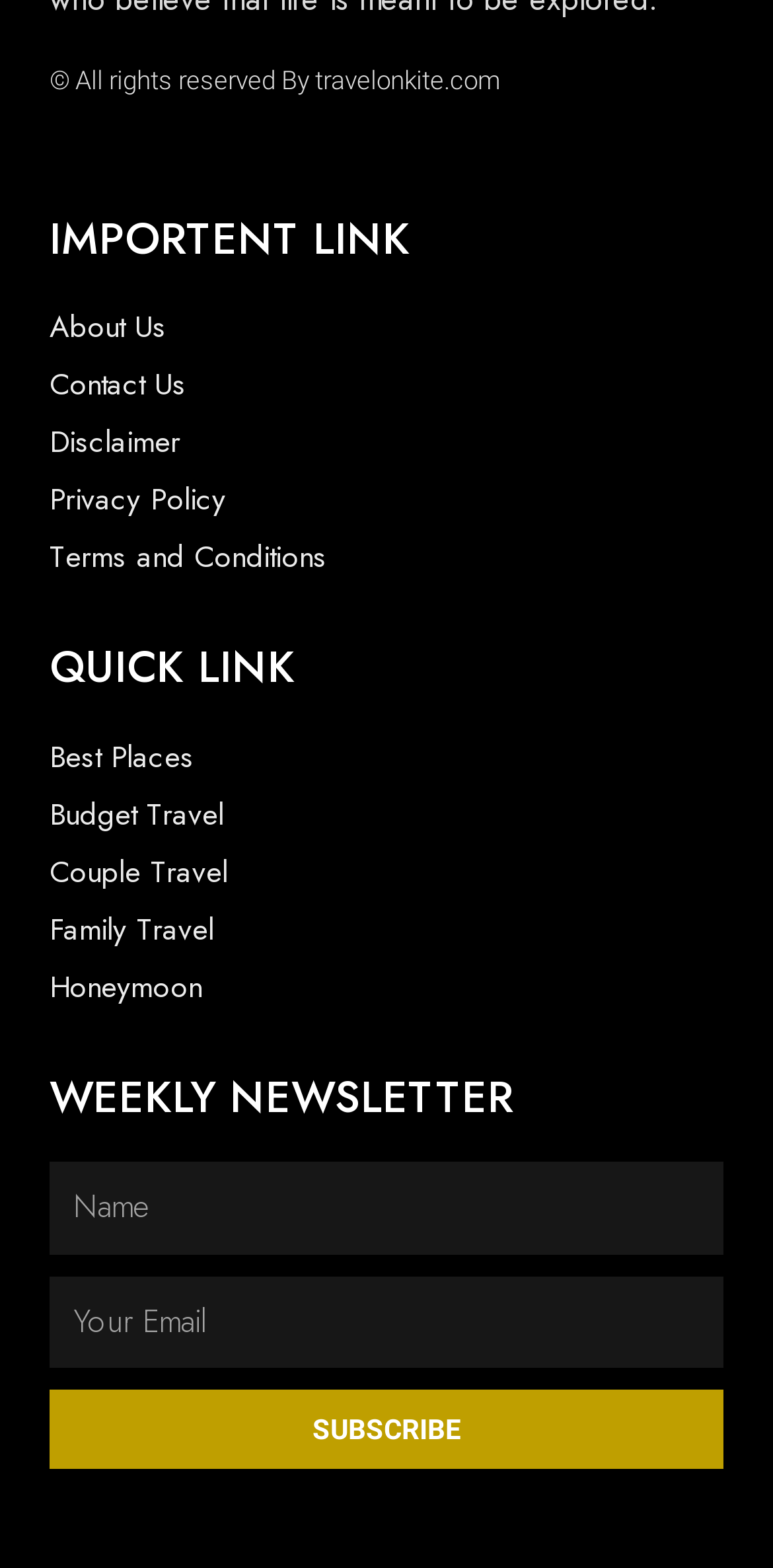Reply to the question with a single word or phrase:
What is the text of the button under the 'WEEKLY NEWSLETTER' section?

SUBSCRIBE